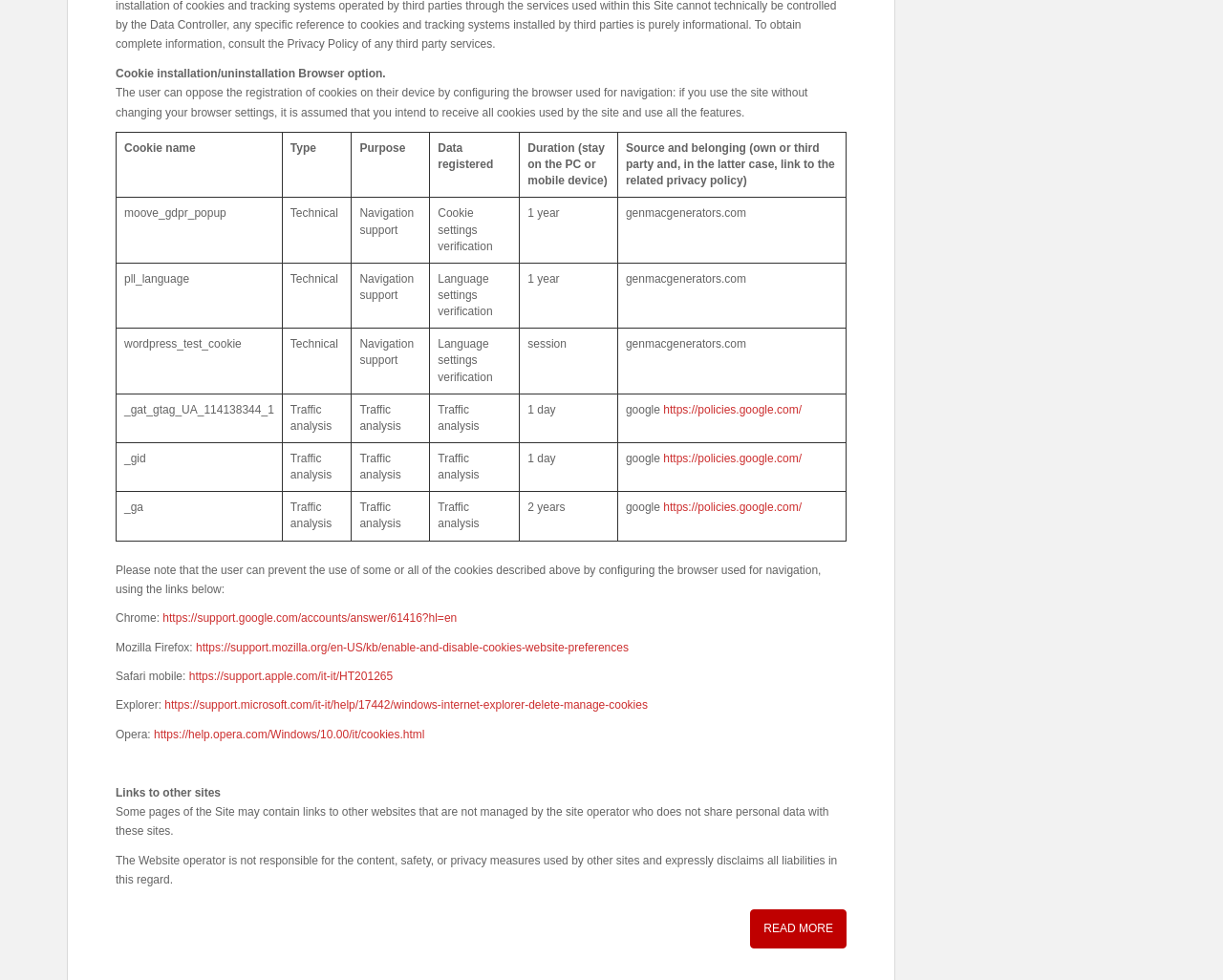Provide the bounding box coordinates for the area that should be clicked to complete the instruction: "Click the link to configure Mozilla Firefox browser settings".

[0.16, 0.654, 0.514, 0.667]